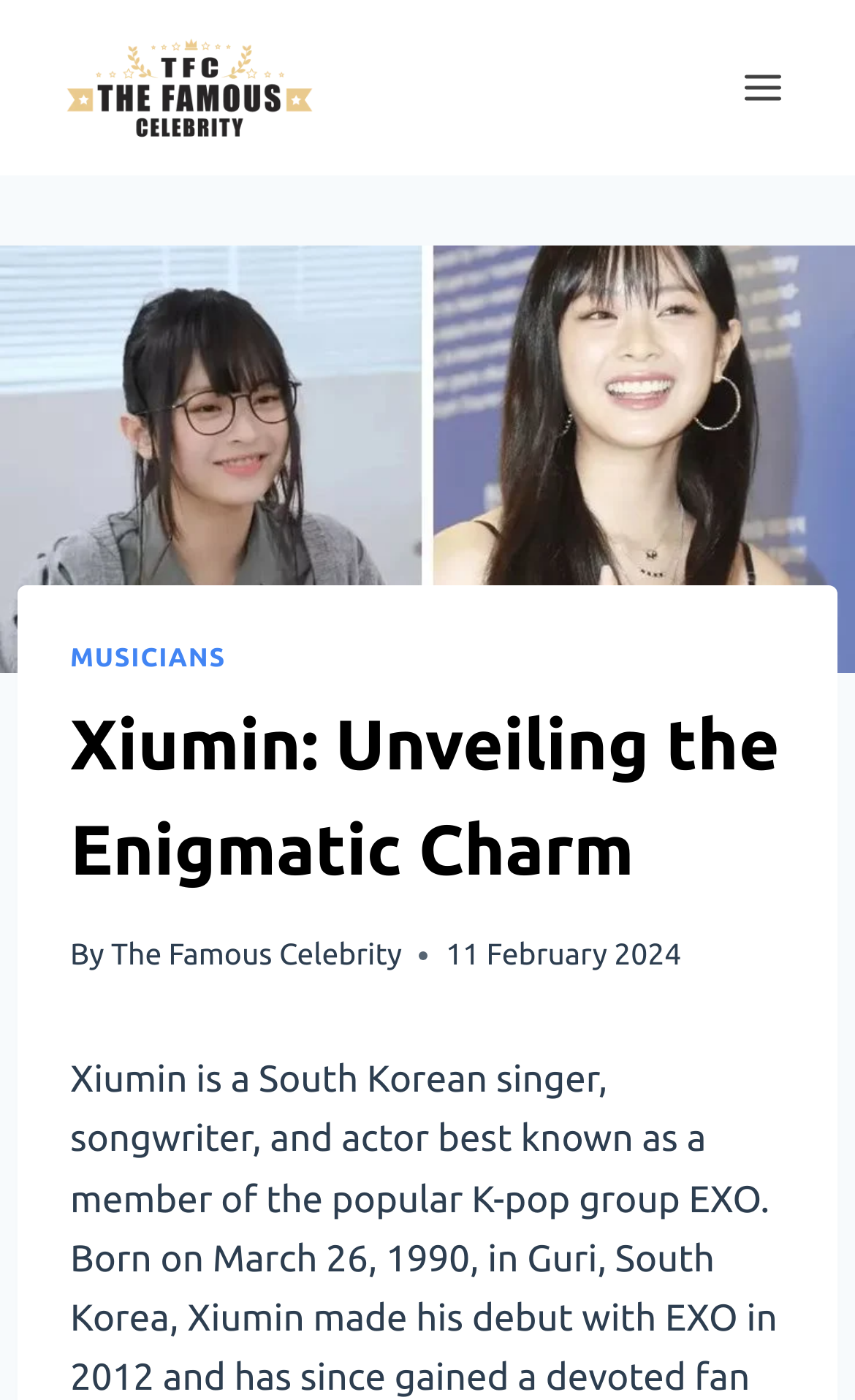Find the bounding box coordinates for the element described here: "Toggle Menu".

[0.844, 0.038, 0.938, 0.087]